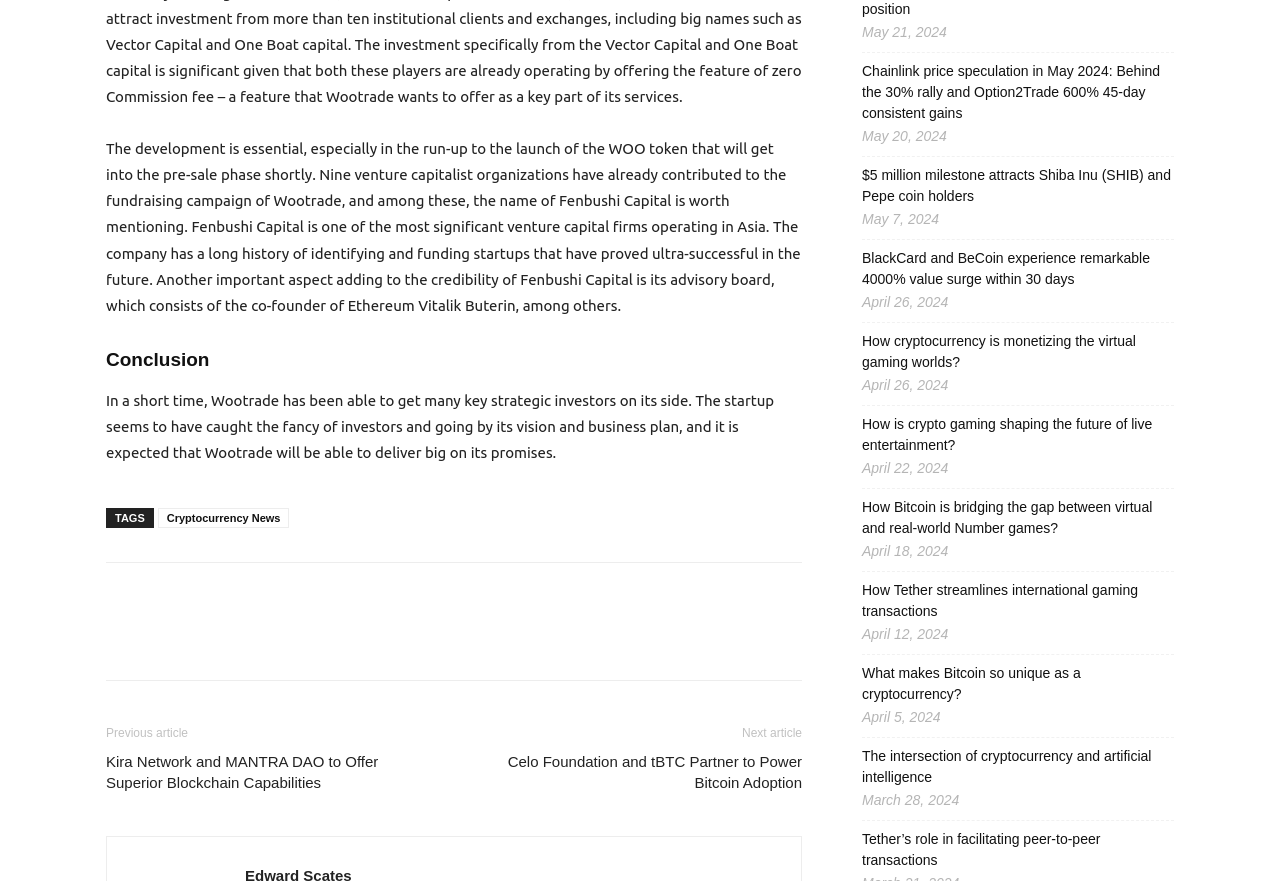Could you highlight the region that needs to be clicked to execute the instruction: "Click on the 'STORE' link"?

None